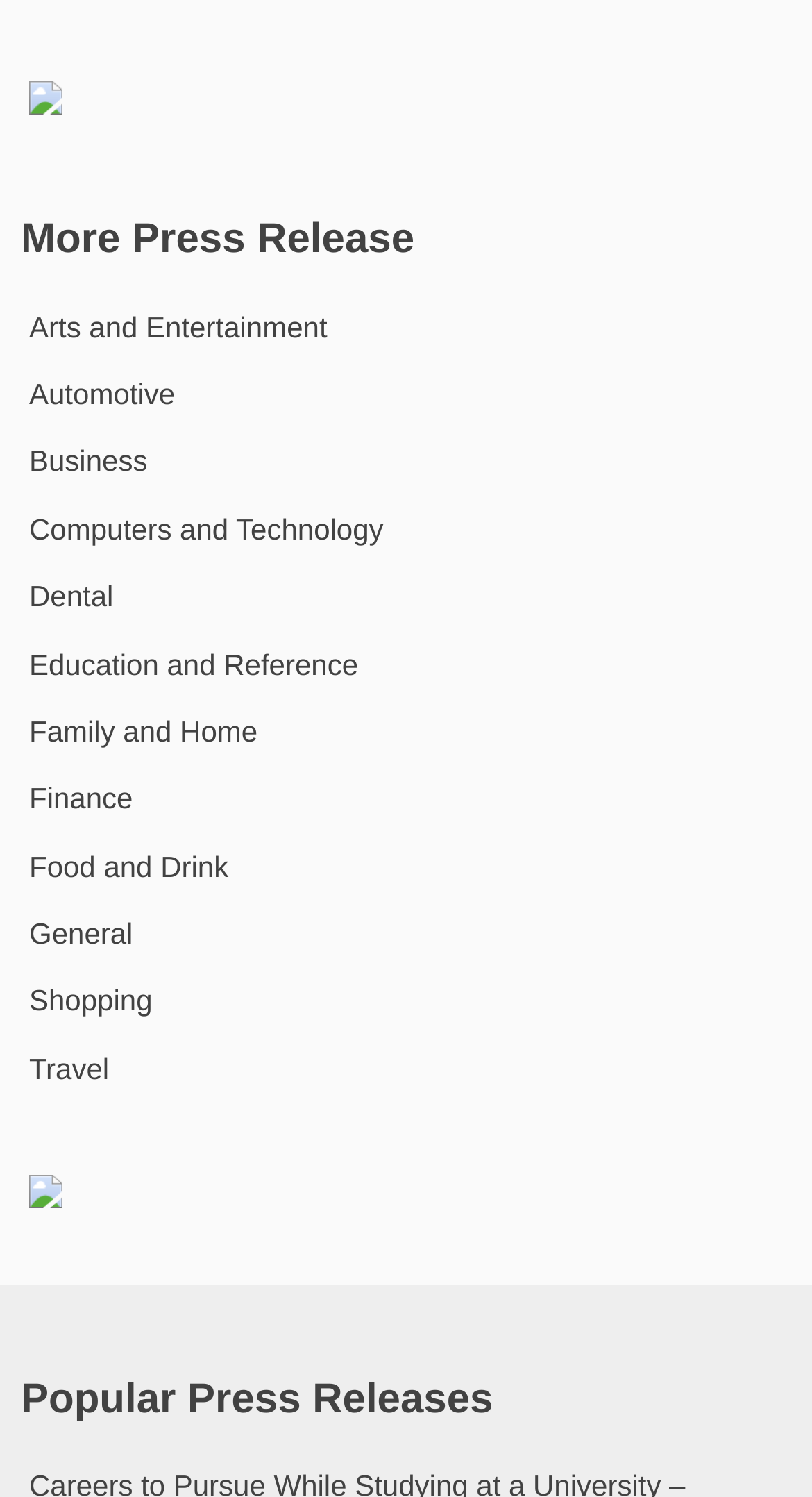Please find the bounding box coordinates of the element that needs to be clicked to perform the following instruction: "Explore Shopping". The bounding box coordinates should be four float numbers between 0 and 1, represented as [left, top, right, bottom].

[0.036, 0.657, 0.188, 0.68]